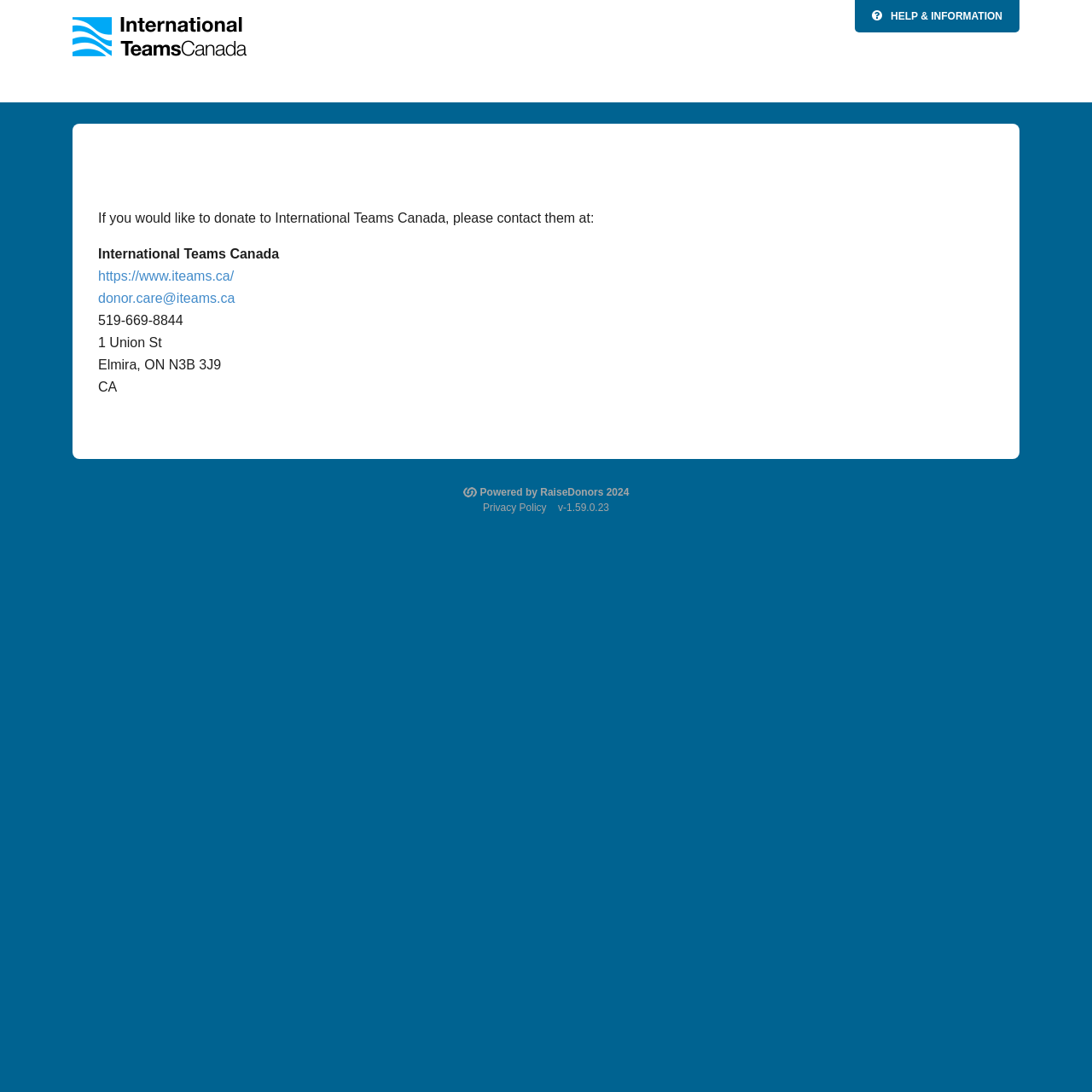Please look at the image and answer the question with a detailed explanation: What is the status of this donation page?

The webpage explicitly states 'This donation page is no longer available' in a heading, indicating that the page is no longer active for donations.